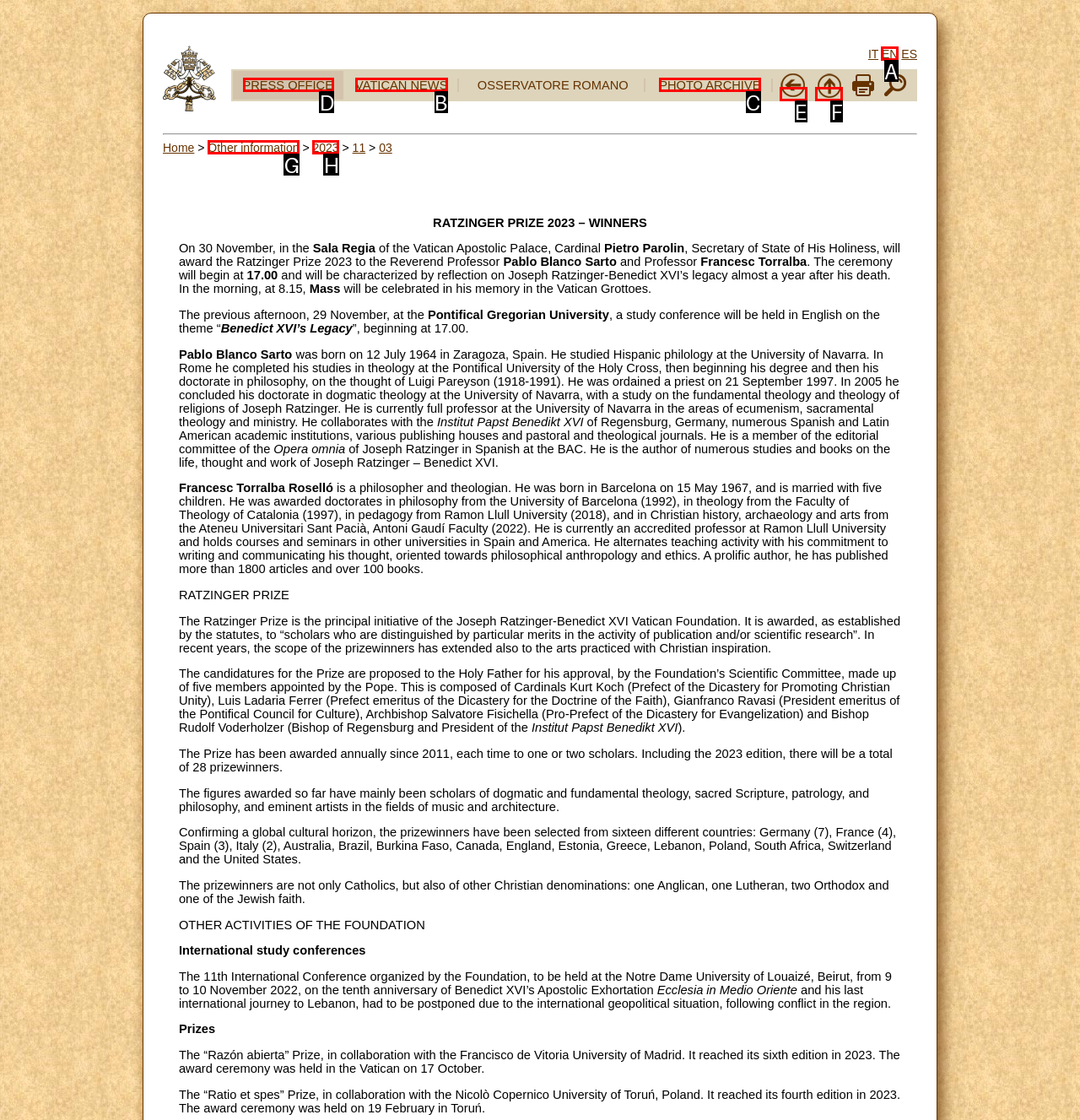From the options shown in the screenshot, tell me which lettered element I need to click to complete the task: Go to the Press Office.

D